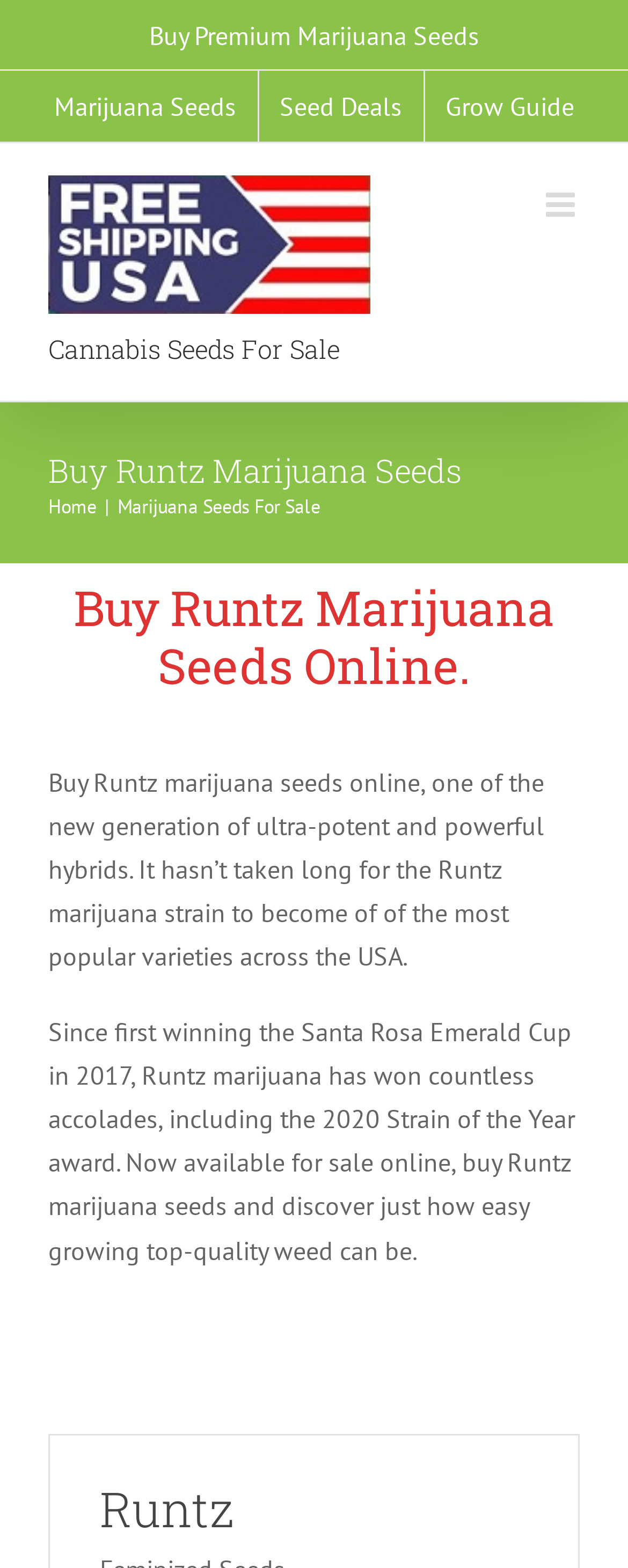Generate a detailed explanation of the webpage's features and information.

The webpage is about buying Runtz marijuana seeds online. At the top, there is a secondary menu with three links: "Marijuana Seeds", "Seed Deals", and "Grow Guide". Below the menu, there is a logo of "Marijuana Seeds USA" with an image. Next to the logo, there is a heading that reads "Cannabis Seeds For Sale". 

On the top right, there is a toggle button to expand or collapse the mobile menu. Below the toggle button, there is a page title bar with a heading that reads "Buy Runtz Marijuana Seeds". Within the page title bar, there are two links: "Home" and "Marijuana Seeds For Sale". 

The main content of the webpage is about buying Runtz marijuana seeds online. There is a heading that reads "Buy Runtz Marijuana Seeds Online." followed by two paragraphs of text. The first paragraph describes the Runtz marijuana strain, stating that it has become one of the most popular varieties across the USA. The second paragraph mentions the awards the strain has won, including the 2020 Strain of the Year award, and invites users to buy Runtz marijuana seeds to discover how easy it is to grow top-quality weed. 

At the bottom of the page, there is a heading that reads "Runtz".